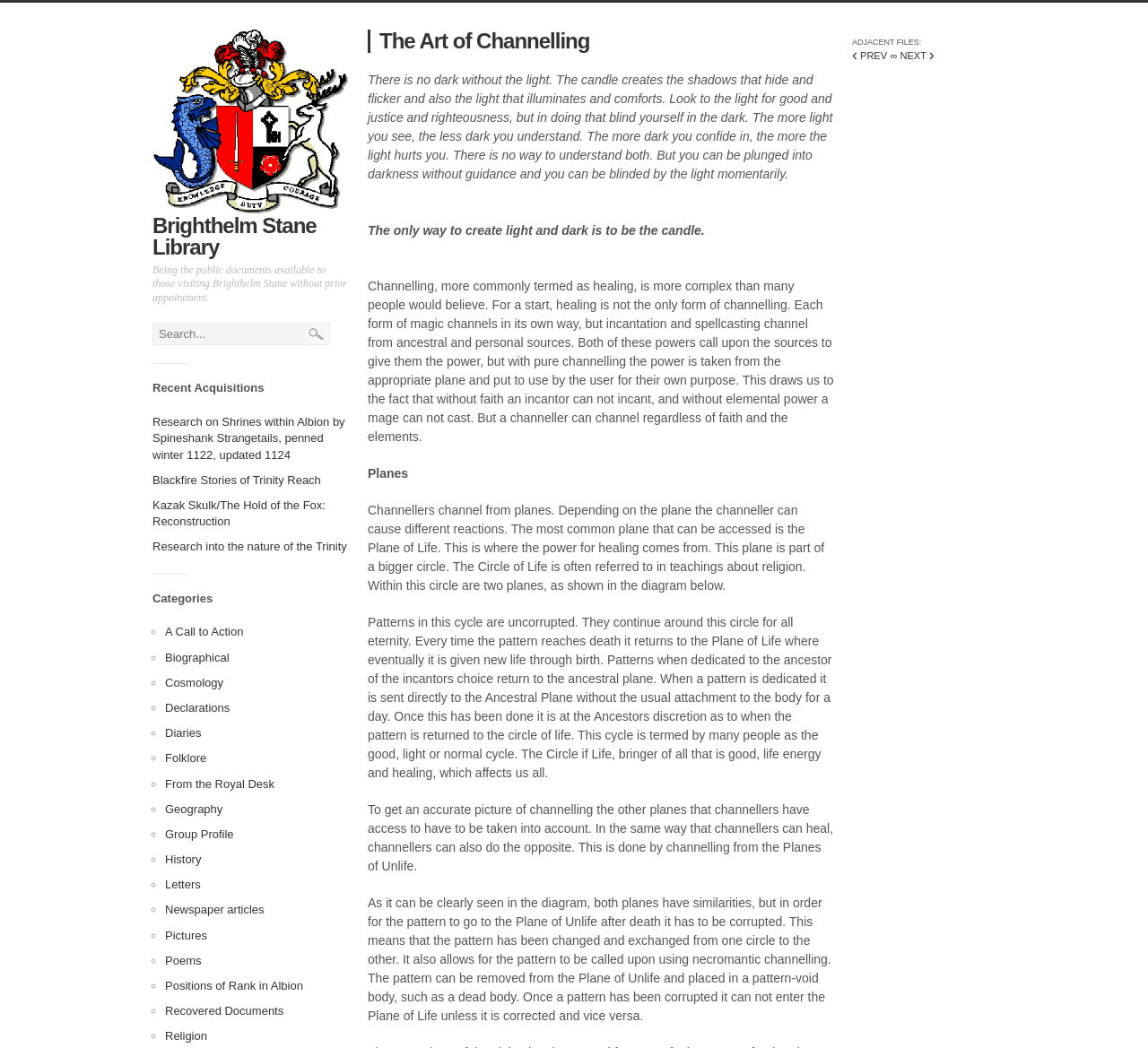Identify the bounding box coordinates of the region I need to click to complete this instruction: "Browse categories".

[0.133, 0.564, 0.305, 0.579]